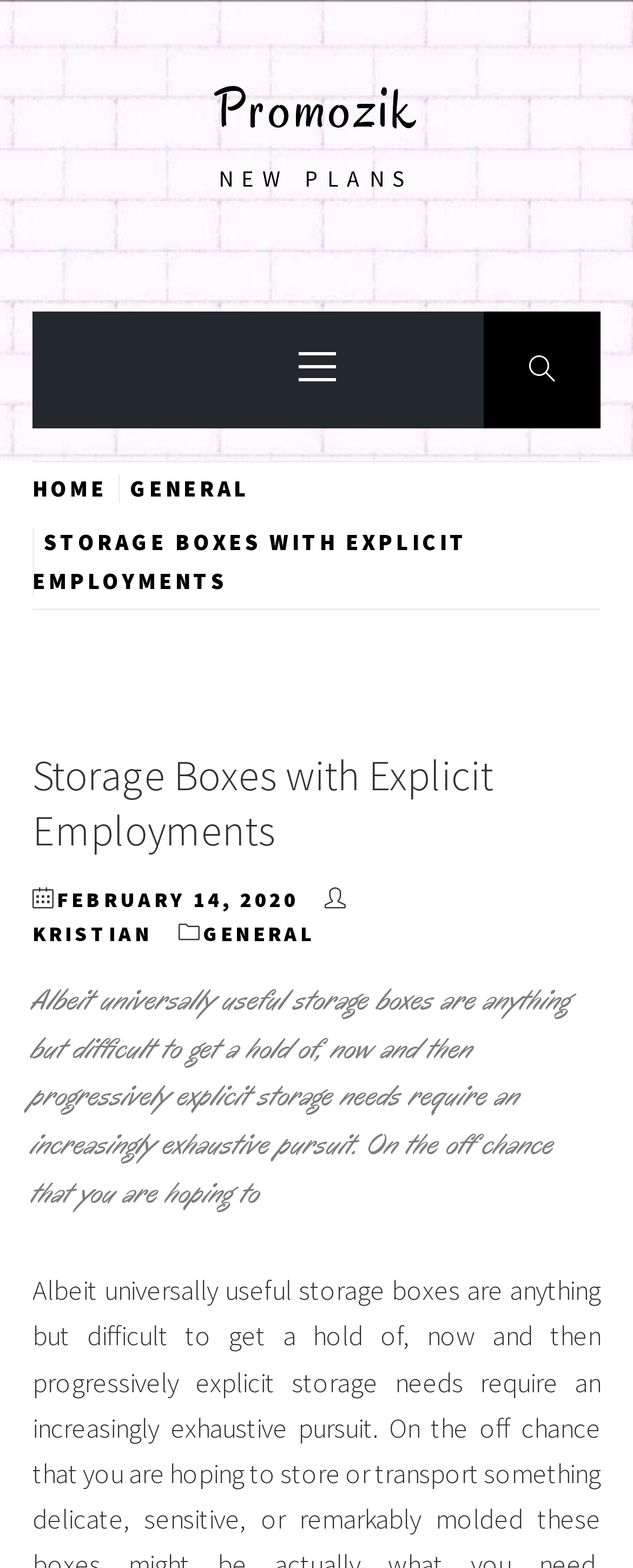What is the current section of the webpage?
Provide a thorough and detailed answer to the question.

I determined the current section of the webpage by looking at the breadcrumbs navigation element, which shows the current section as 'STORAGE BOXES WITH EXPLICIT EMPLOYMENTS'.